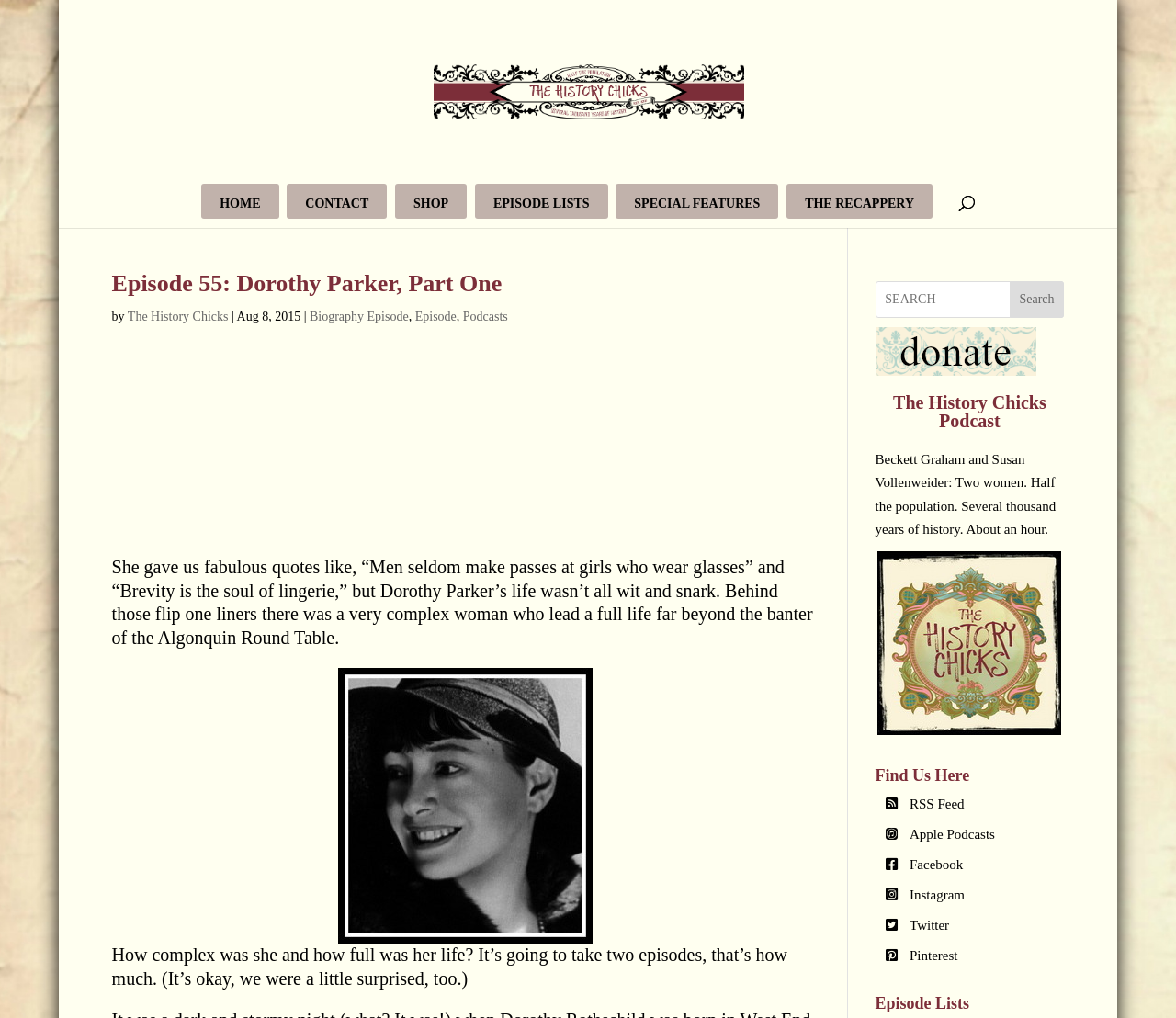Provide an in-depth description of the elements and layout of the webpage.

The webpage is about "The History Chicks" podcast, specifically the "writer Archives" section. At the top, there is a logo of "The History Chicks" accompanied by a link to the homepage. Below the logo, there is a navigation menu with links to "HOME", "CONTACT", "SHOP", "EPISODE LISTS", "SPECIAL FEATURES", and "THE RECAPPERY".

The main content of the page is an episode archive, with the first episode displayed prominently. The episode title, "Episode 55: Dorothy Parker, Part One", is in a large font size and is accompanied by a link to the episode. Below the title, there is a byline with the text "by" followed by a link to "The History Chicks". The episode's publication date, "Aug 8, 2015", is also displayed. There are links to categories such as "Biography Episode", "Episode", "Podcasts" below the byline.

The episode summary is displayed in a large block of text, which describes Dorothy Parker's life and the complexity of her personality. There is an image of Dorothy Parker to the right of the summary. Below the summary, there is a link to more information about Dorothy Parker.

On the right side of the page, there is a search bar with a search button. Below the search bar, there is a "PayPal" button. Further down, there is a heading "The History Chicks Podcast" followed by a brief description of the podcast. There is an image of a square logo below the description.

The page also has a section titled "Find Us Here" with links to the podcast's RSS feed, Apple Podcasts, Facebook, Instagram, Twitter, and Pinterest.